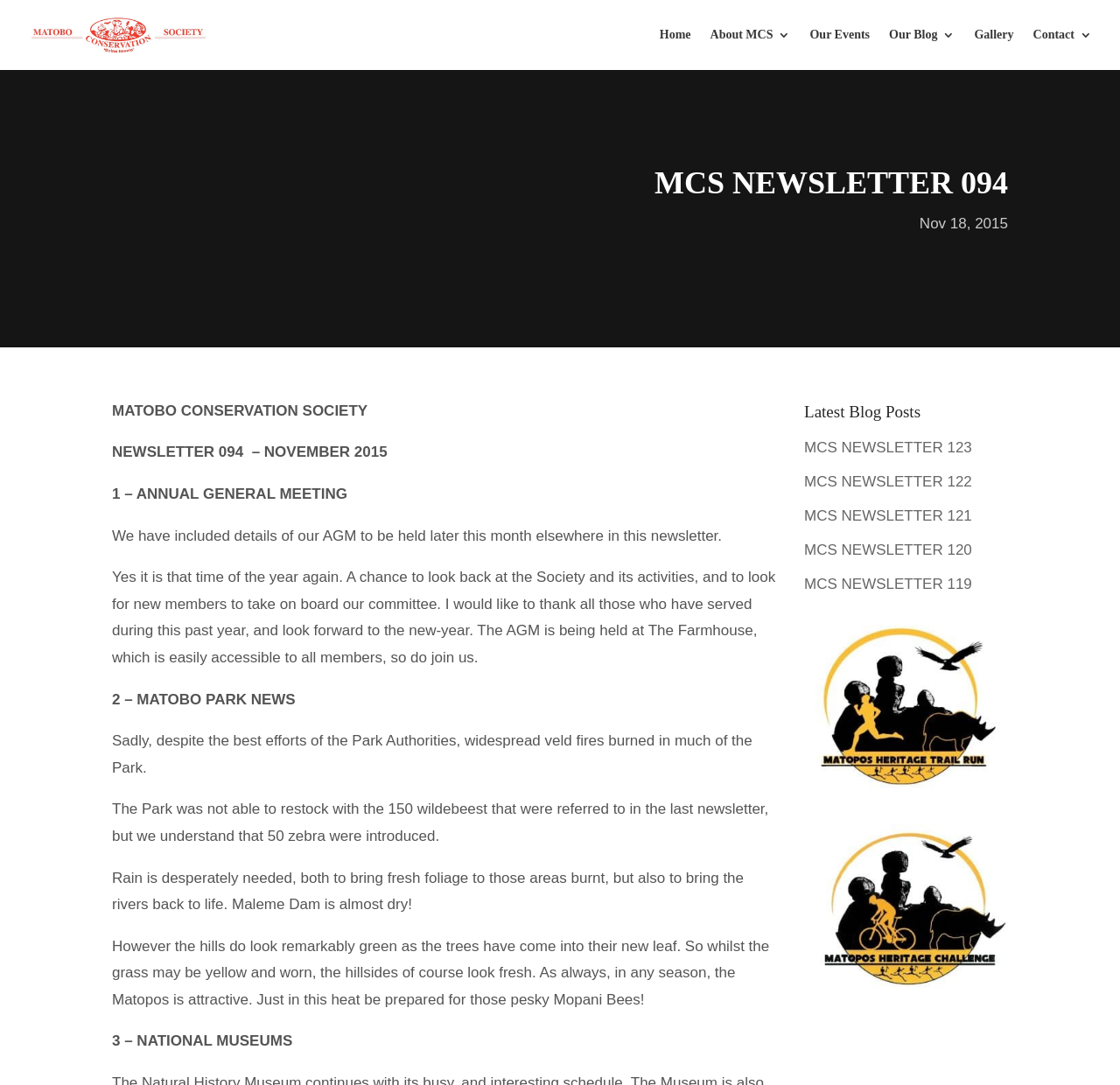Predict the bounding box coordinates of the area that should be clicked to accomplish the following instruction: "read latest blog posts". The bounding box coordinates should consist of four float numbers between 0 and 1, i.e., [left, top, right, bottom].

[0.718, 0.367, 0.9, 0.401]